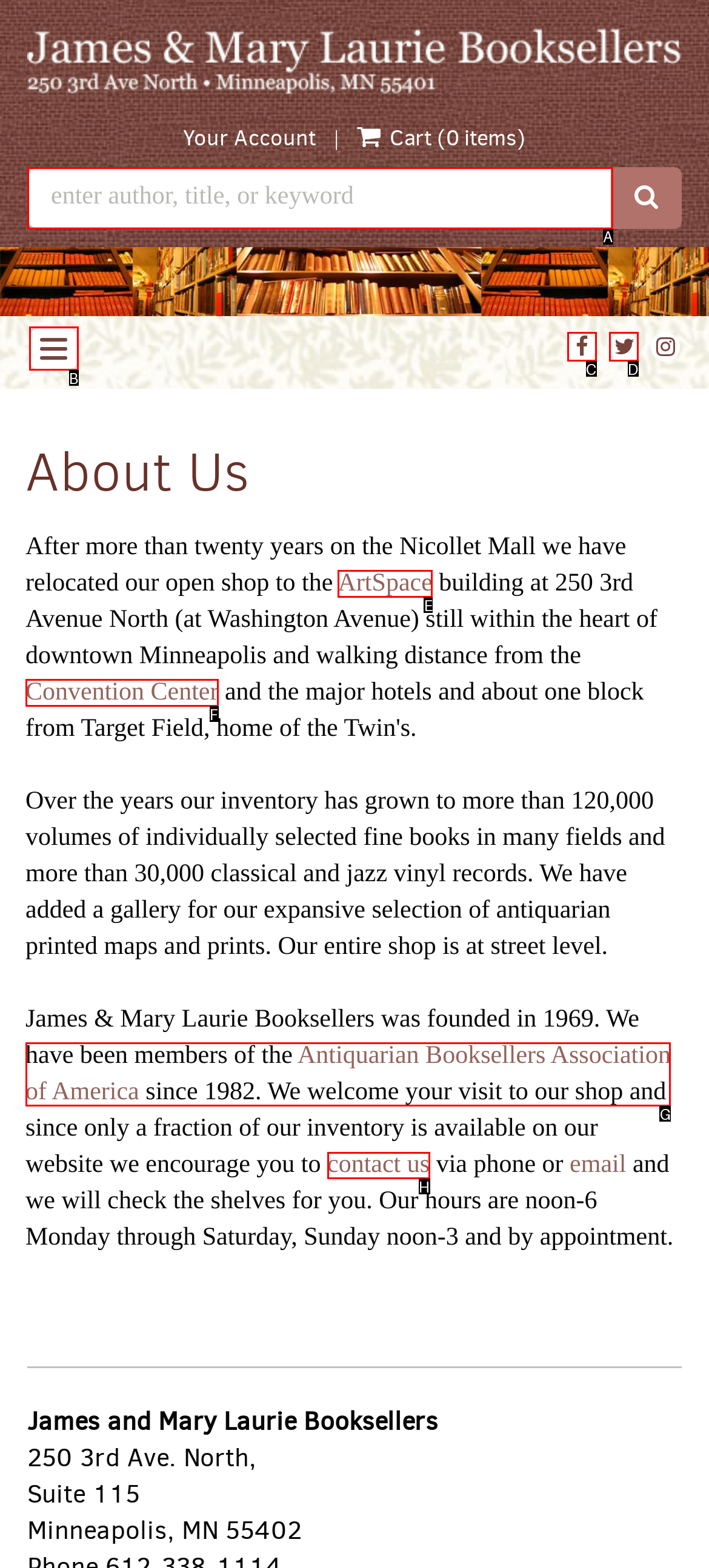Find the option you need to click to complete the following instruction: Contact us
Answer with the corresponding letter from the choices given directly.

H